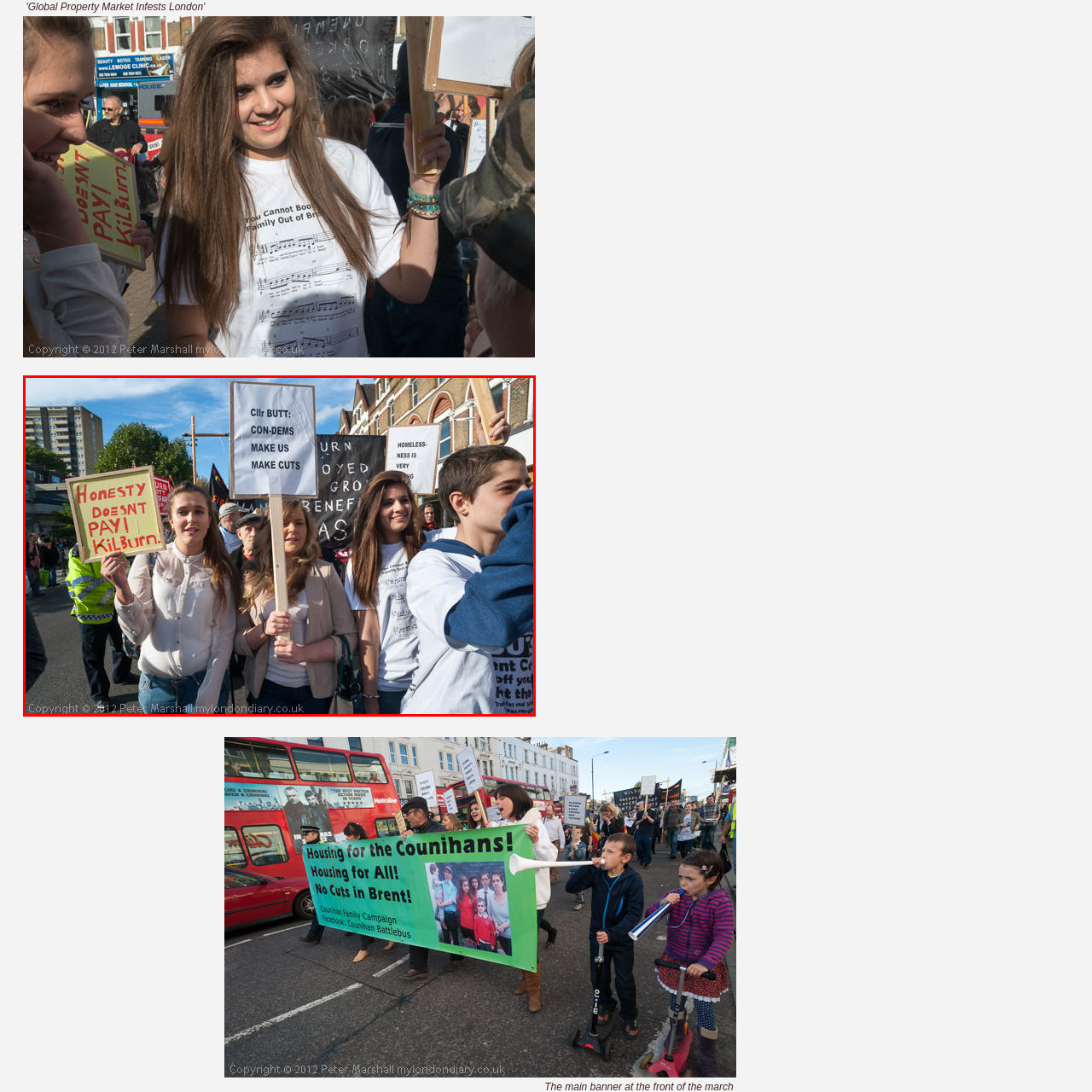Direct your attention to the image encased in a red frame, How many women are prominently featured in the foreground? Please answer in one word or a brief phrase.

Three